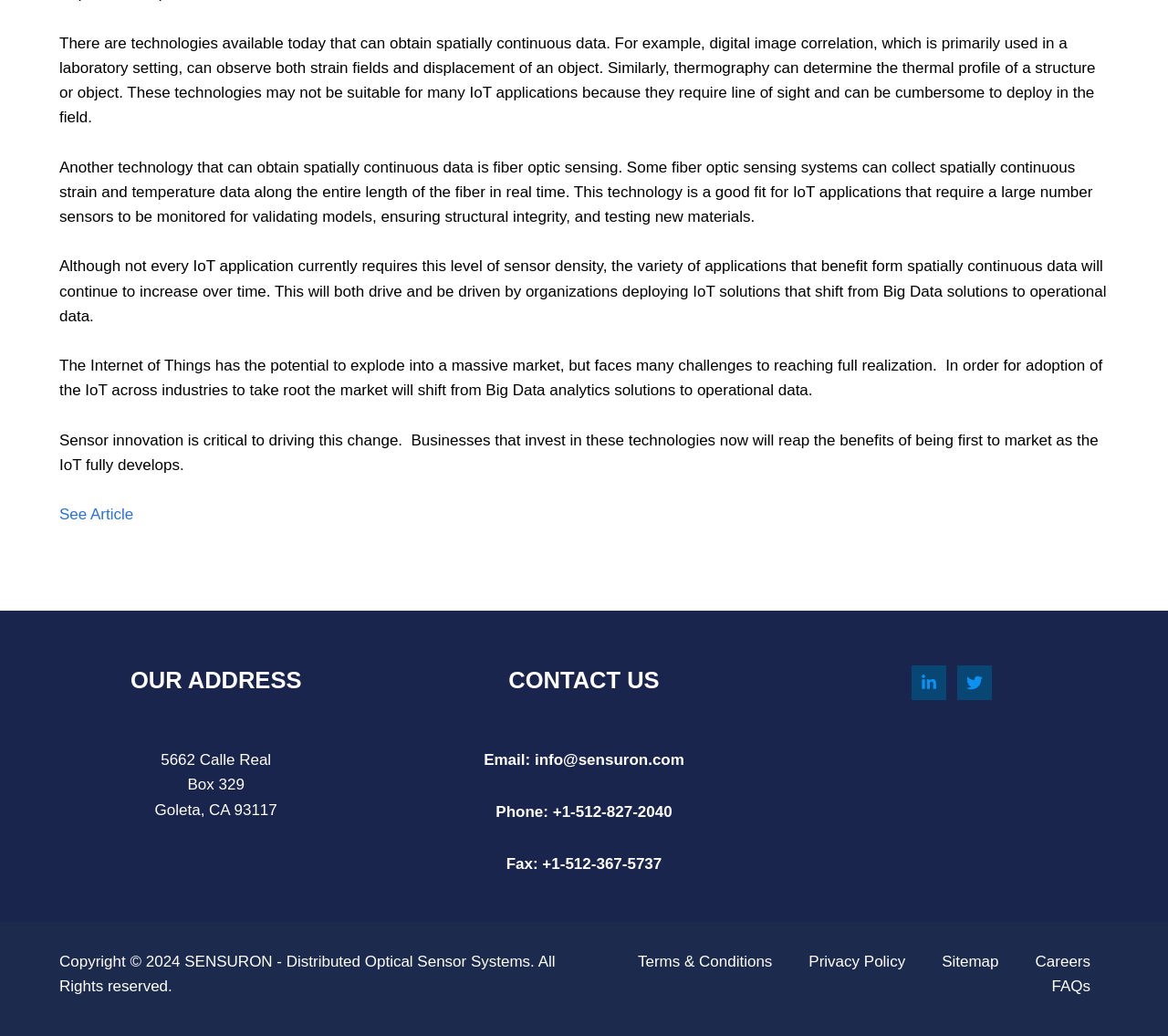What is the company's name?
From the screenshot, provide a brief answer in one word or phrase.

SENSURON